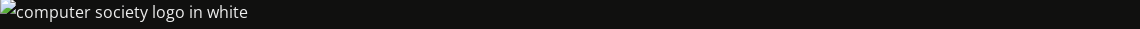Please analyze the image and give a detailed answer to the question:
What design style is used for the logo?

The caption describes the design of the logo as minimalist, which means that the logo has a simple and clean design that brings focus to the emblem, reflecting the society's commitment to innovation and excellence in technology.